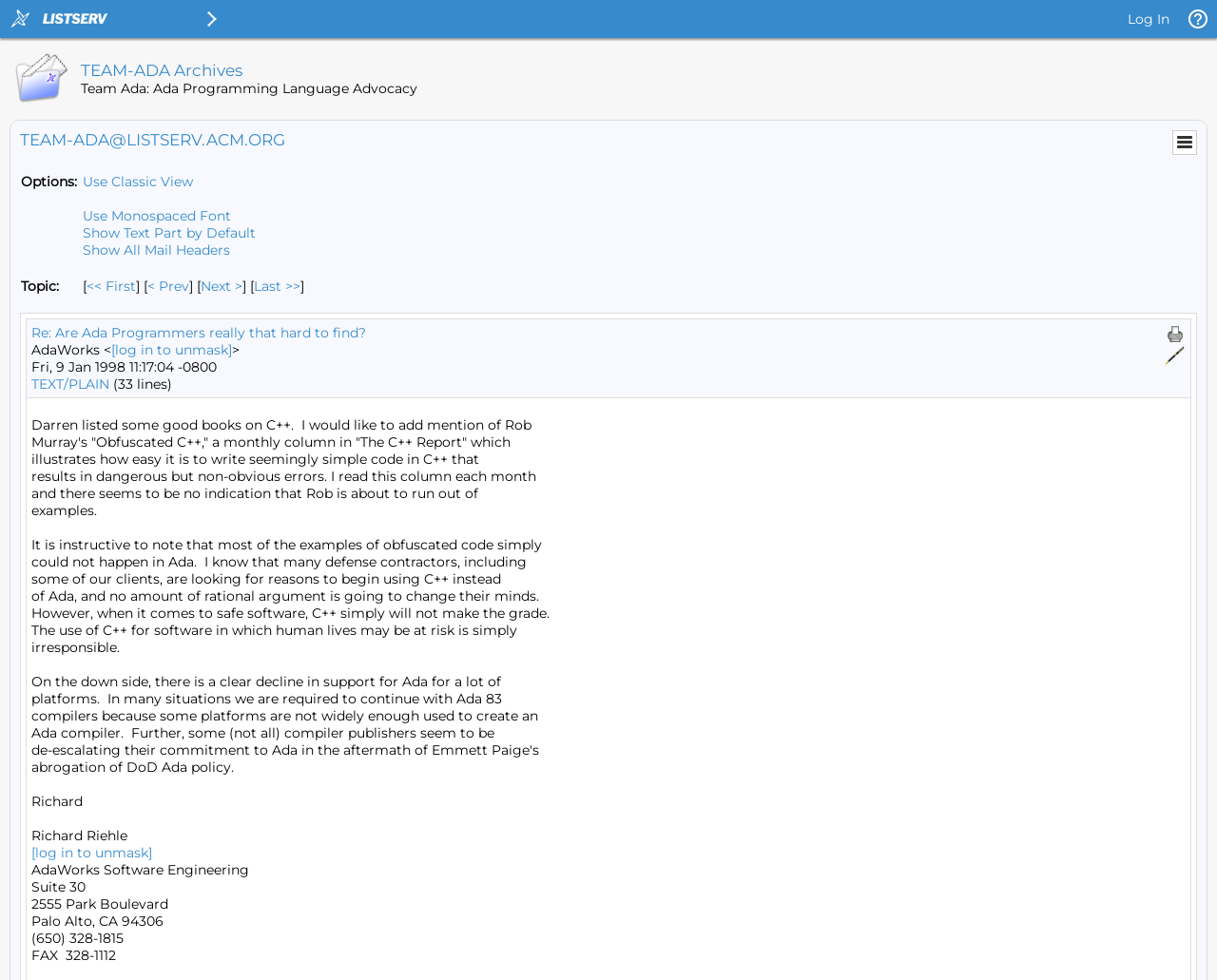What are the options for viewing the email list?
Please respond to the question thoroughly and include all relevant details.

The options for viewing the email list can be found in the table with the heading 'Options:' which contains four links: 'Use Classic View', 'Use Monospaced Font', 'Show Text Part by Default', and 'Show All Mail Headers'.